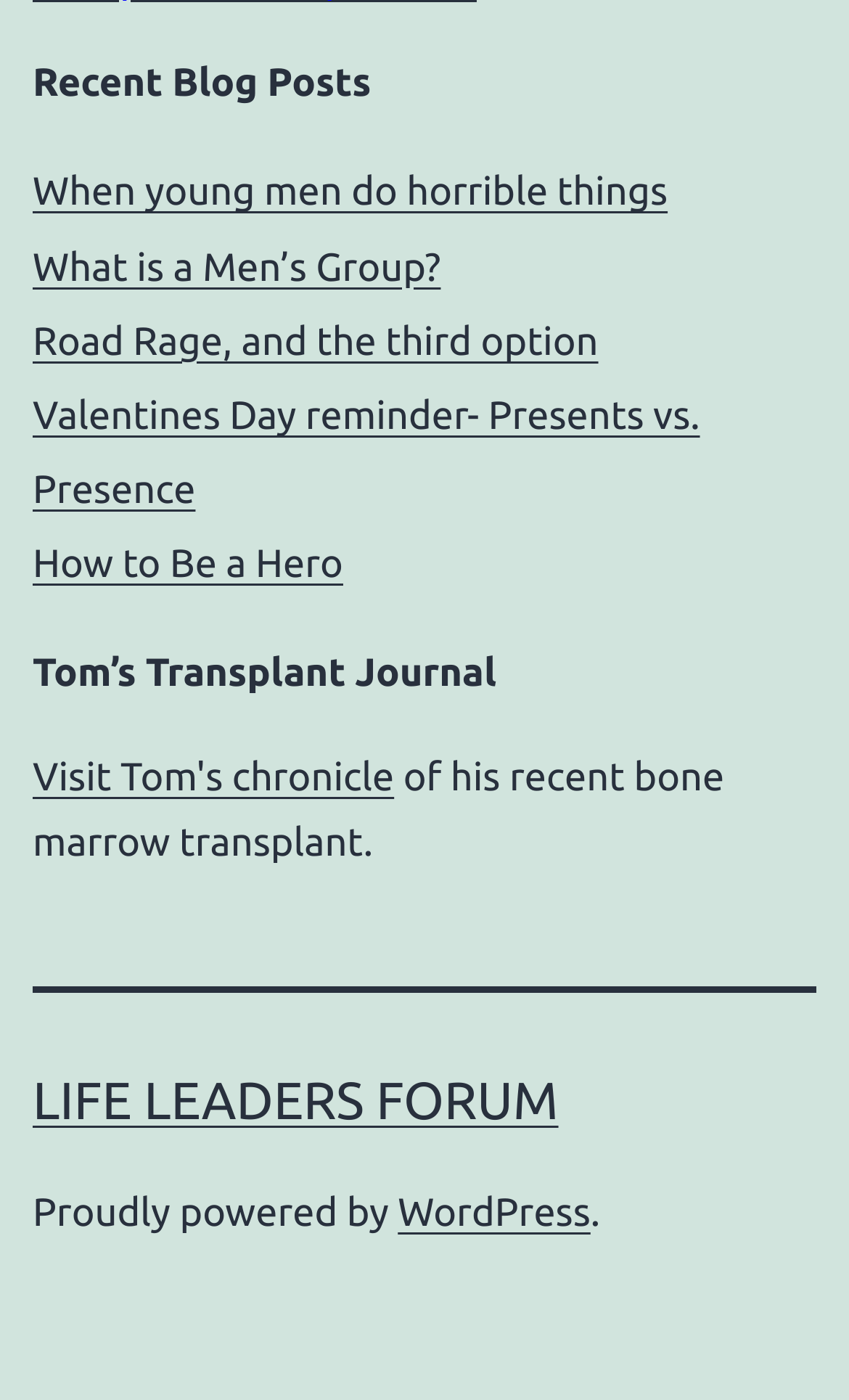Can you give a detailed response to the following question using the information from the image? How many blog post links are there?

I counted the number of link elements under the 'Recent Blog Posts' navigation element, which are 'When young men do horrible things', 'What is a Men’s Group?', 'Road Rage, and the third option', 'Valentines Day reminder- Presents vs. Presence', and 'How to Be a Hero'.